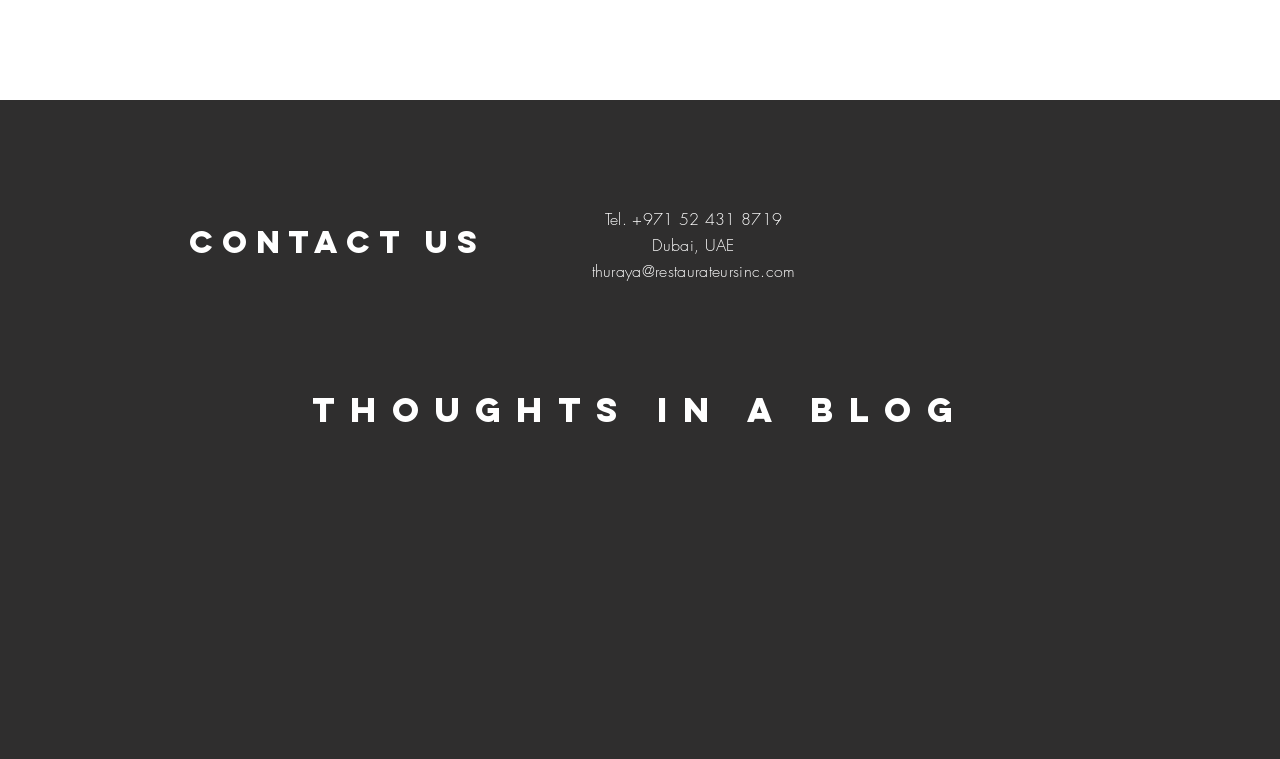Answer briefly with one word or phrase:
What is the title of the blog section?

Thoughts in a Blog